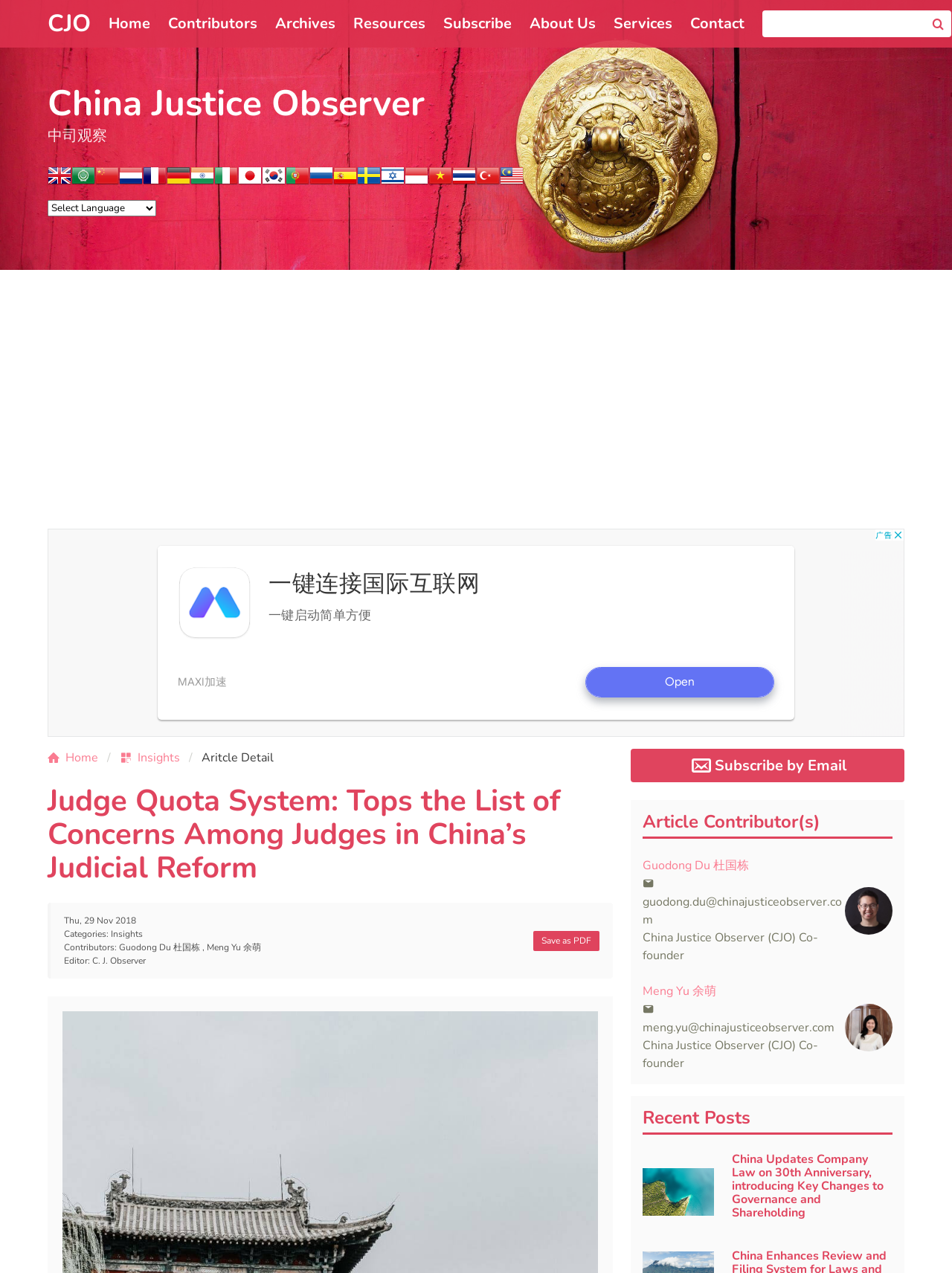Give a detailed overview of the webpage's appearance and contents.

The webpage is about the "Judge Quota System" in China's judicial reform, with a focus on the concerns among judges. At the top, there is a navigation bar with links to "CJO", "Home", "Contributors", "Archives", "Resources", "Subscribe", "About Us", "Services", and "Contact". Below the navigation bar, there is a search box and a button with a magnifying glass icon.

On the left side, there is a section with links to different languages, including English, Arabic, Chinese (Simplified), Dutch, French, German, Hindi, Italian, Japanese, Korean, Portuguese, Russian, Spanish, Swedish, Hebrew, Indonesian, Vietnamese, Thai, Turkish, and Malay. Each language link has a corresponding flag icon.

The main content of the webpage is an article about the judge quota system, with a heading that reads "Judge Quota System: Tops the List of Concerns Among Judges in China’s Judicial Reform". The article is divided into sections, including "Published At", "Categories", "Contributors", and "Editor". There are also links to "Save as PDF" and "Subscribe by Email" on the right side of the page.

In the middle of the page, there are two advertisements, one above the article and one below it. The webpage also has a breadcrumbs navigation section, which shows the path "Home > Insights > Article Detail".